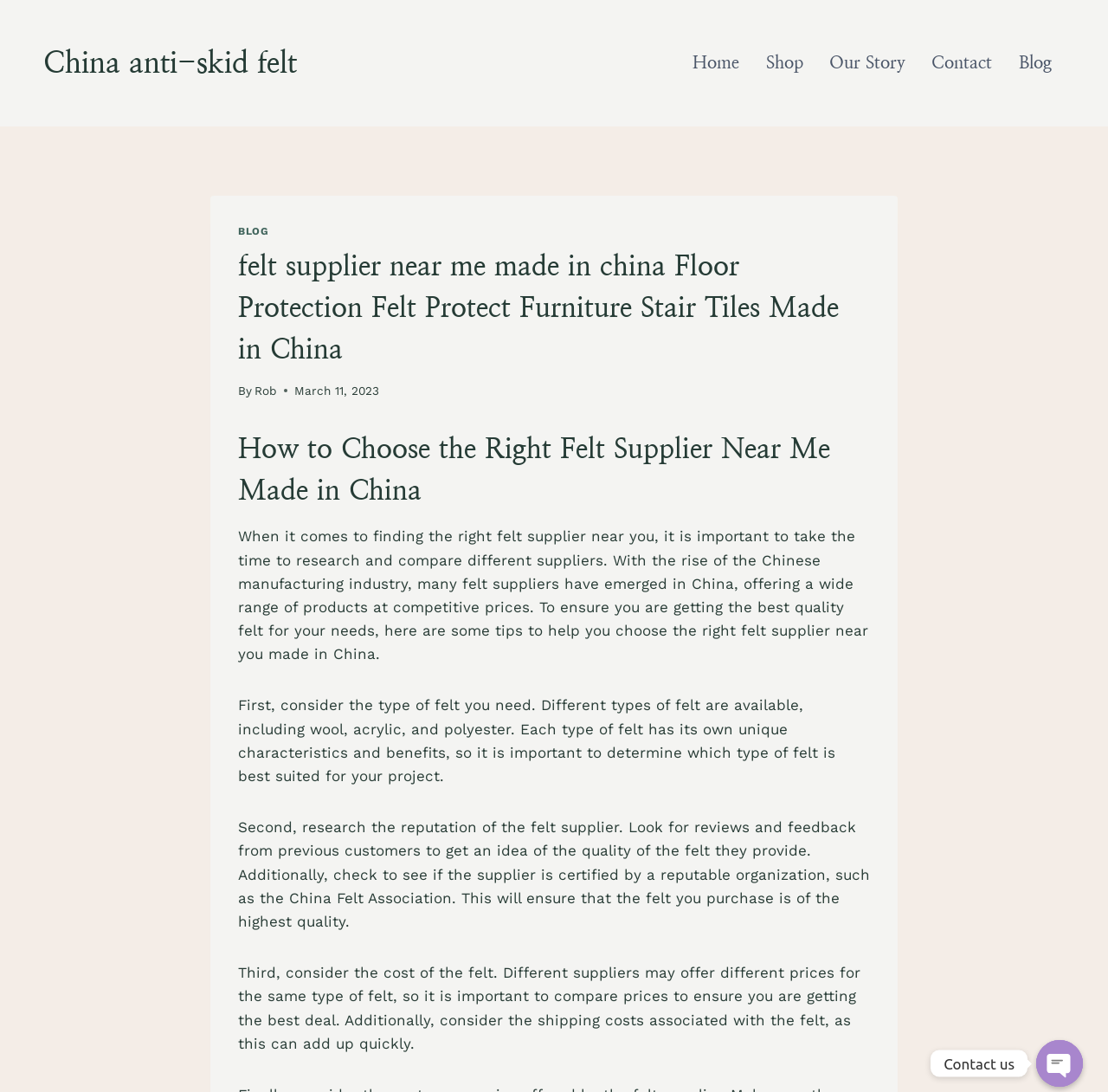What is the date of the article?
Please craft a detailed and exhaustive response to the question.

The date of the article is mentioned in the header section of the webpage, where it says 'March 11, 2023'.